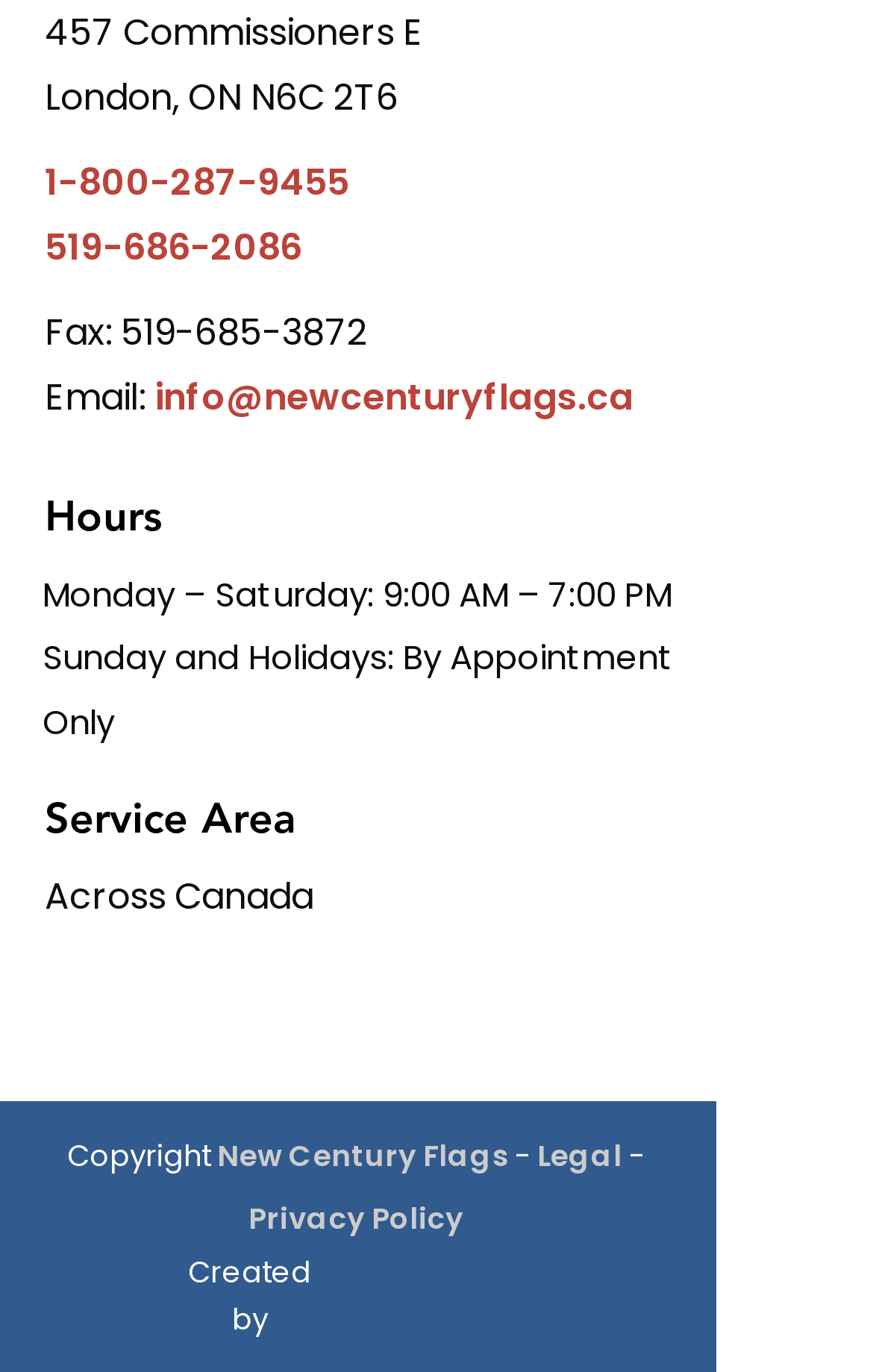Identify the bounding box of the HTML element described as: "New Century Flags".

[0.249, 0.837, 0.582, 0.855]